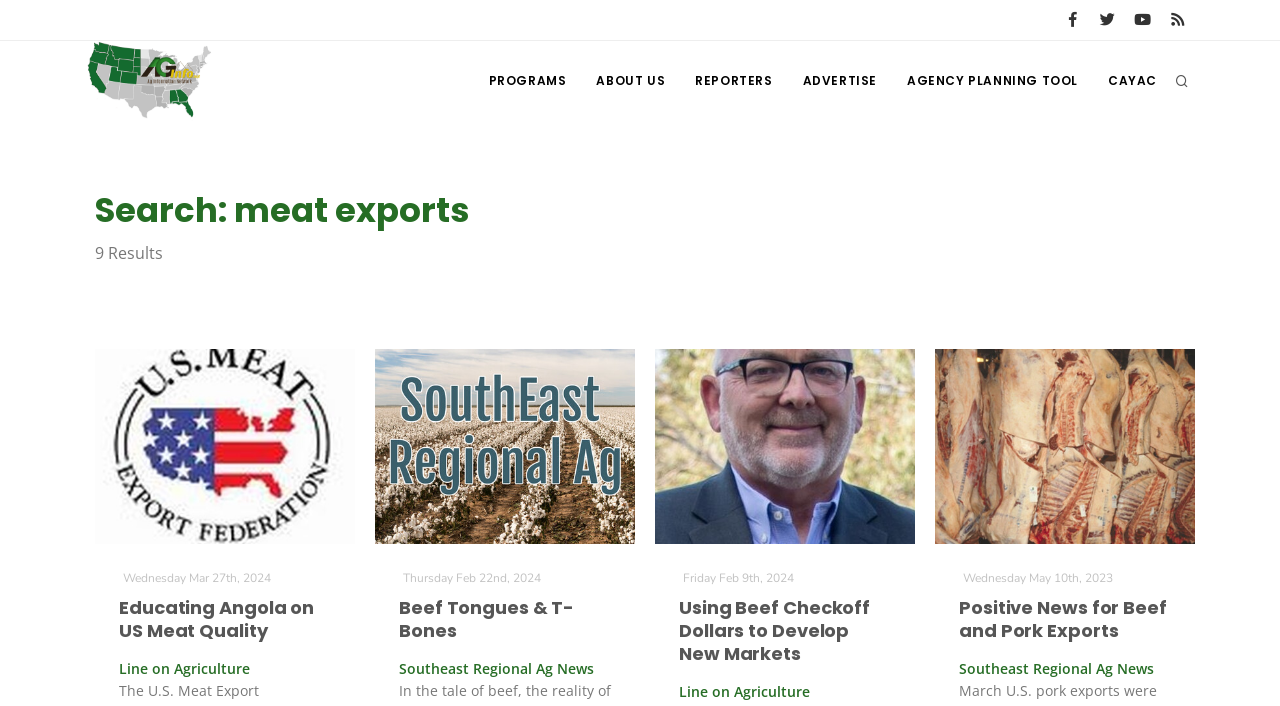Provide your answer in one word or a succinct phrase for the question: 
How many search results are displayed?

9 Results